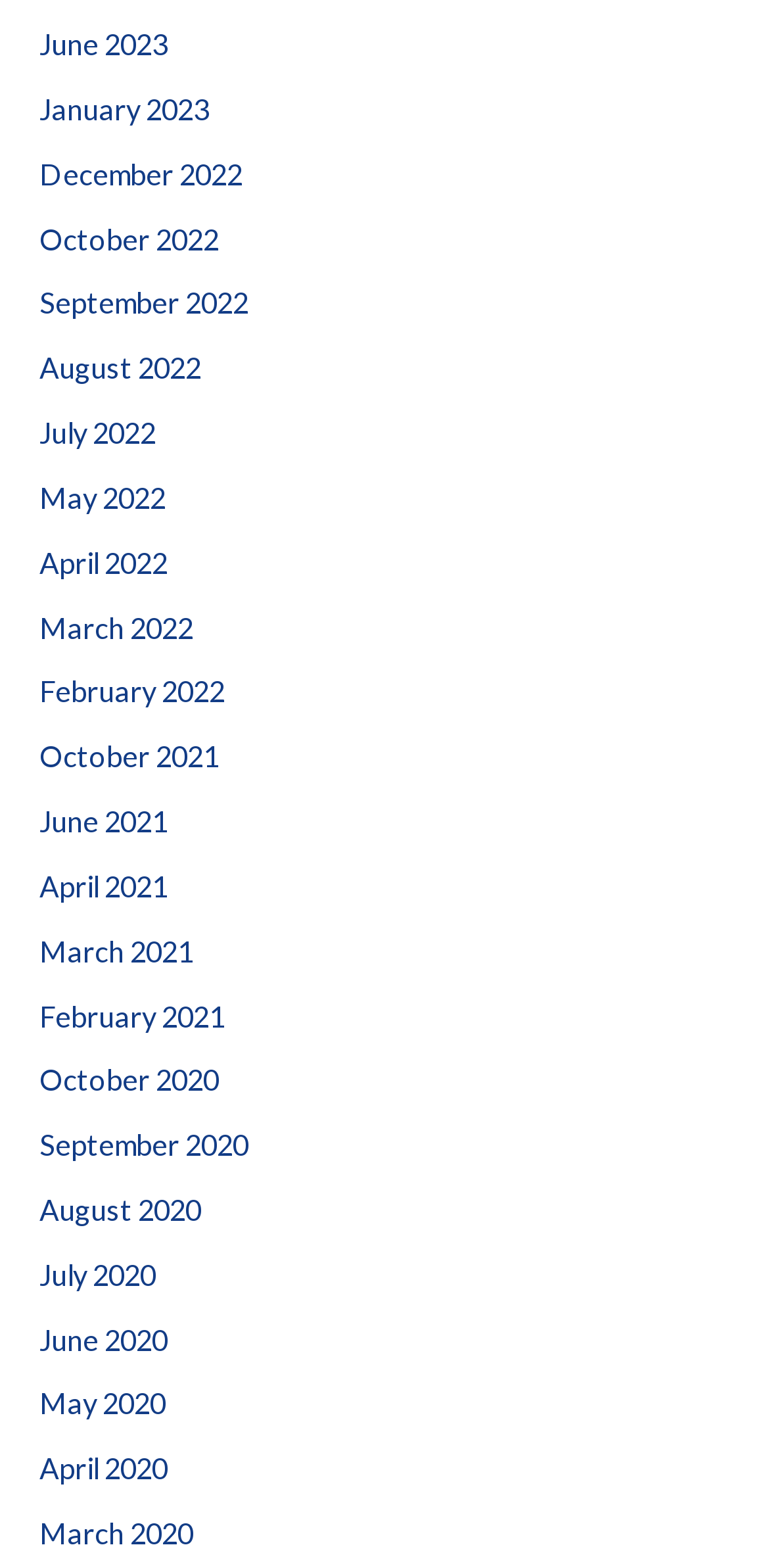Is there a link for November 2022?
Please answer the question with a detailed and comprehensive explanation.

I looked at the list of links on the webpage and did not find a link for November 2022. The links for 2022 only go up to October.